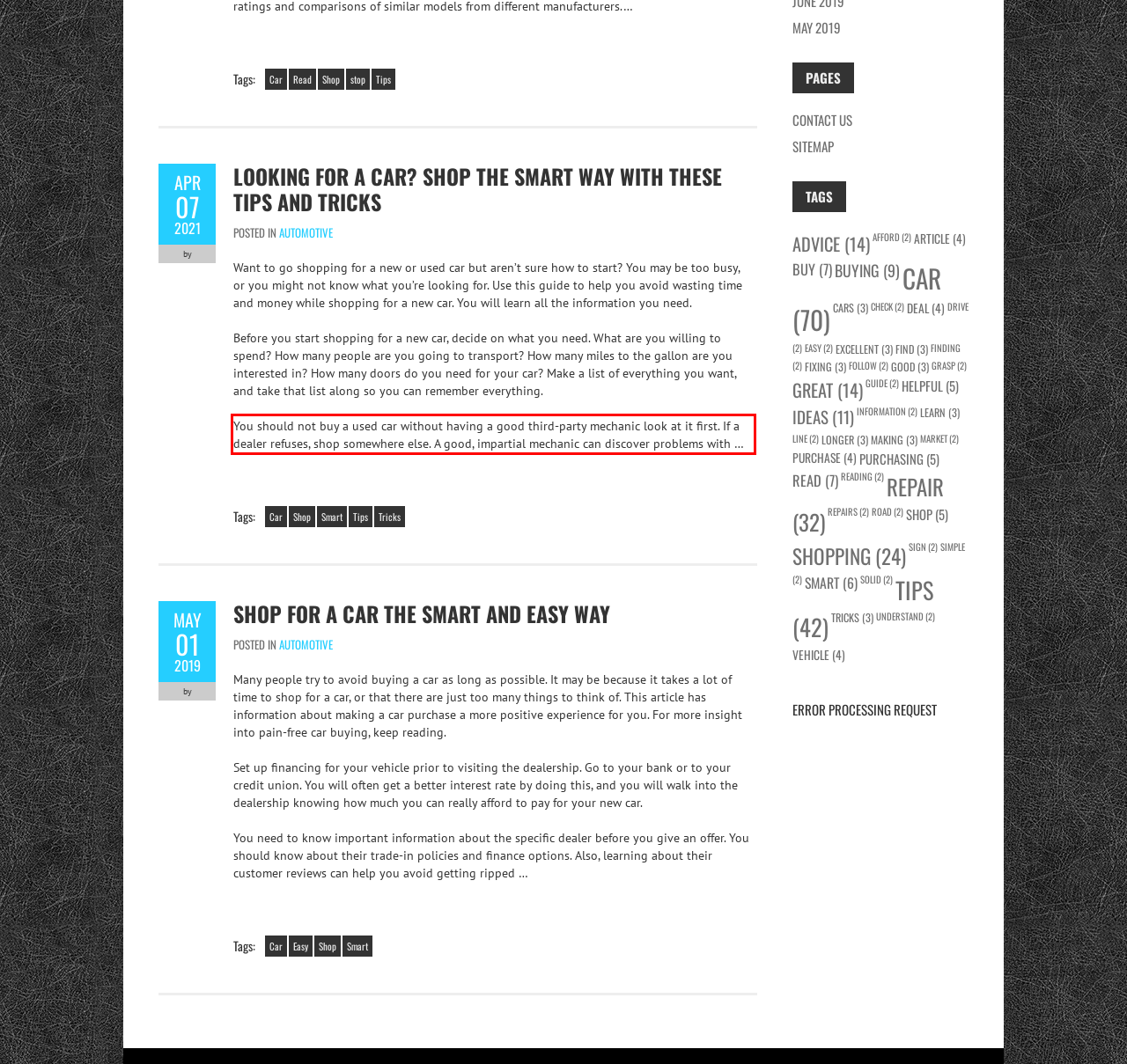Please identify and extract the text content from the UI element encased in a red bounding box on the provided webpage screenshot.

You should not buy a used car without having a good third-party mechanic look at it first. If a dealer refuses, shop somewhere else. A good, impartial mechanic can discover problems with …